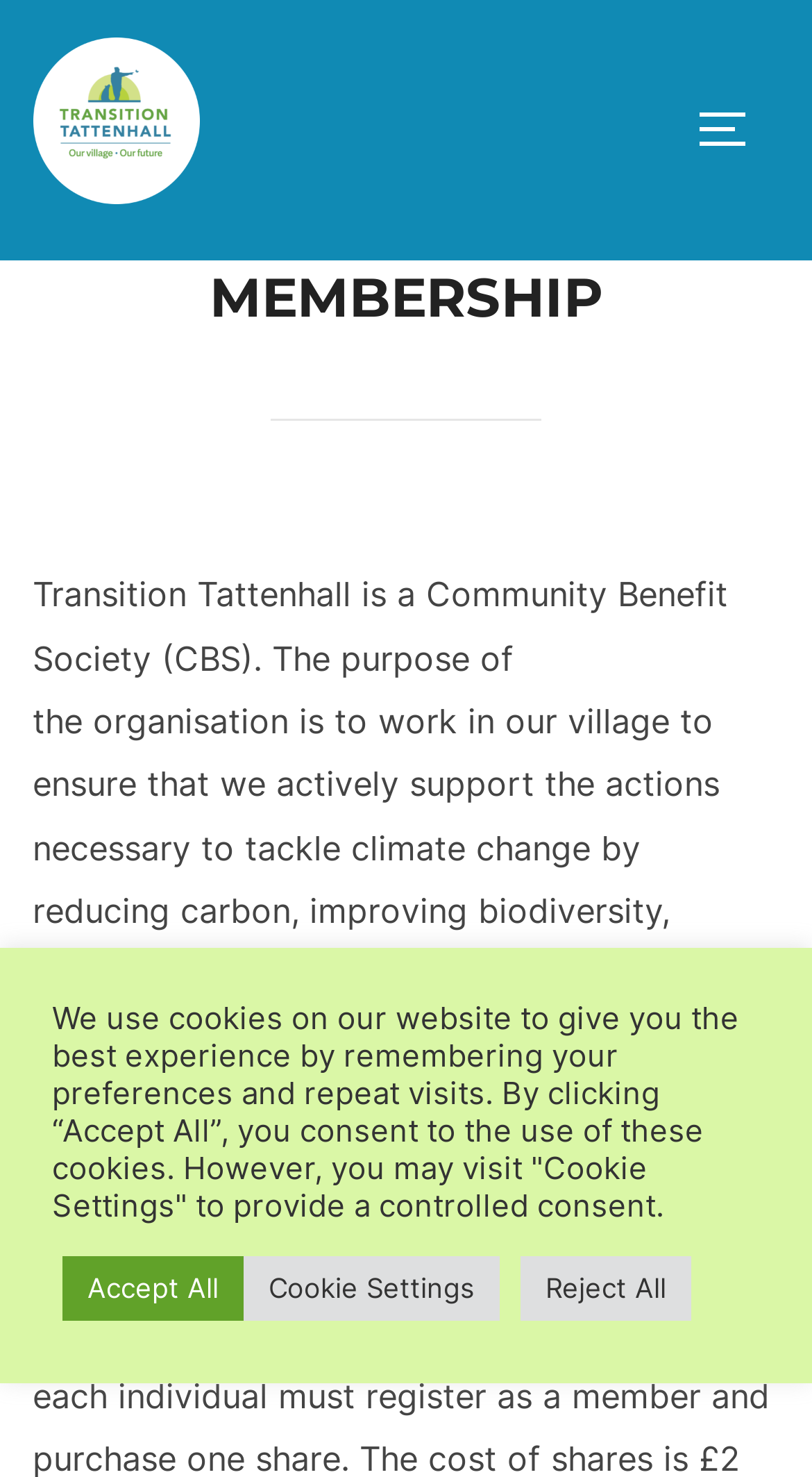What is the purpose of the organisation?
Using the image provided, answer with just one word or phrase.

To tackle climate change